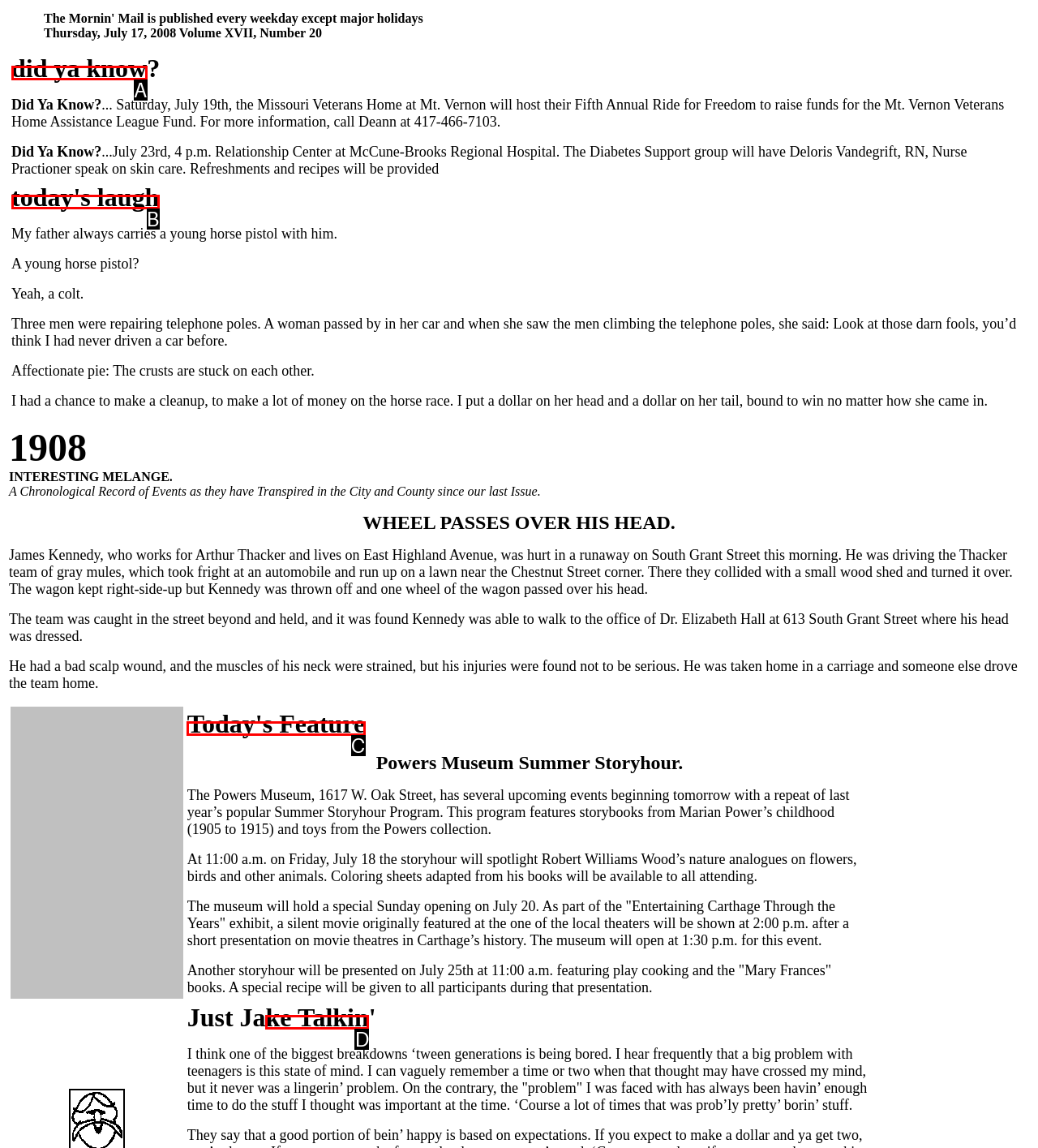Point out the option that best suits the description: Today's Feature
Indicate your answer with the letter of the selected choice.

C